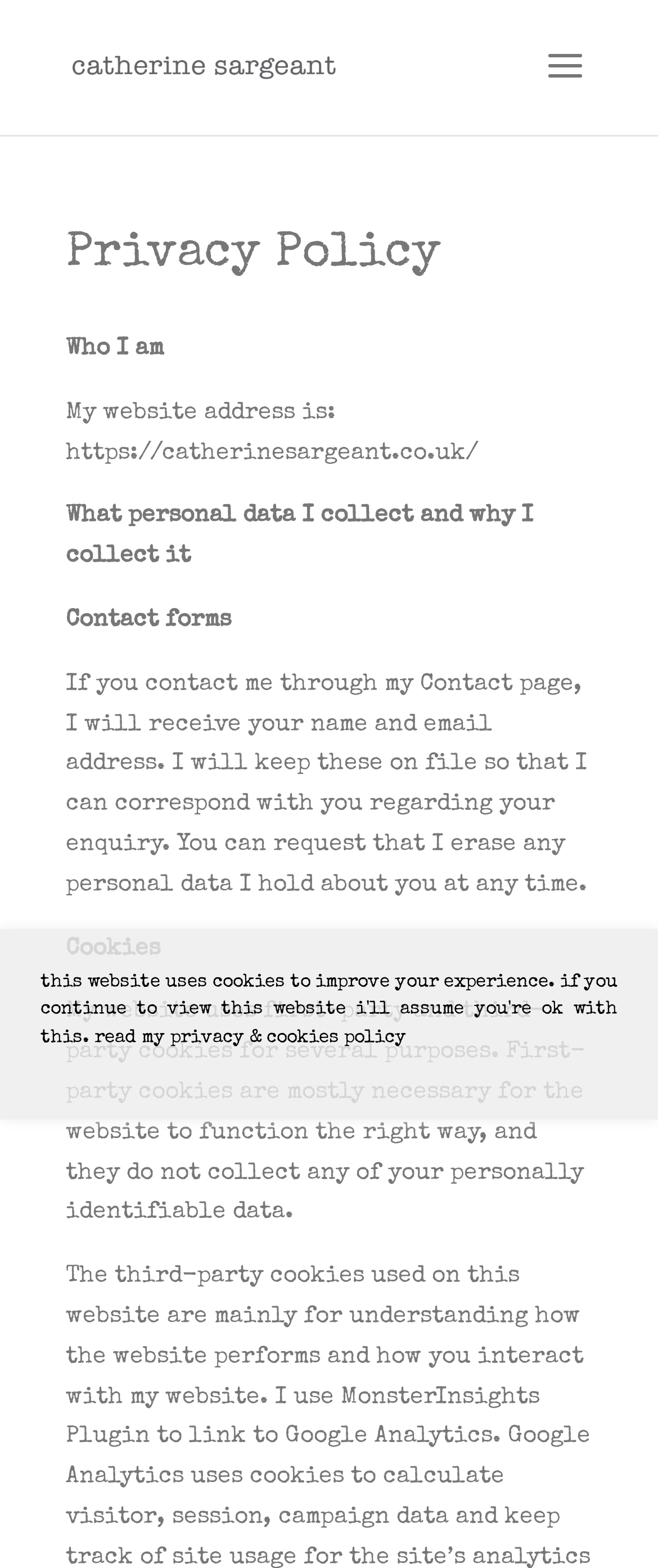How can personal data be erased?
Answer the question with a single word or phrase by looking at the picture.

By request